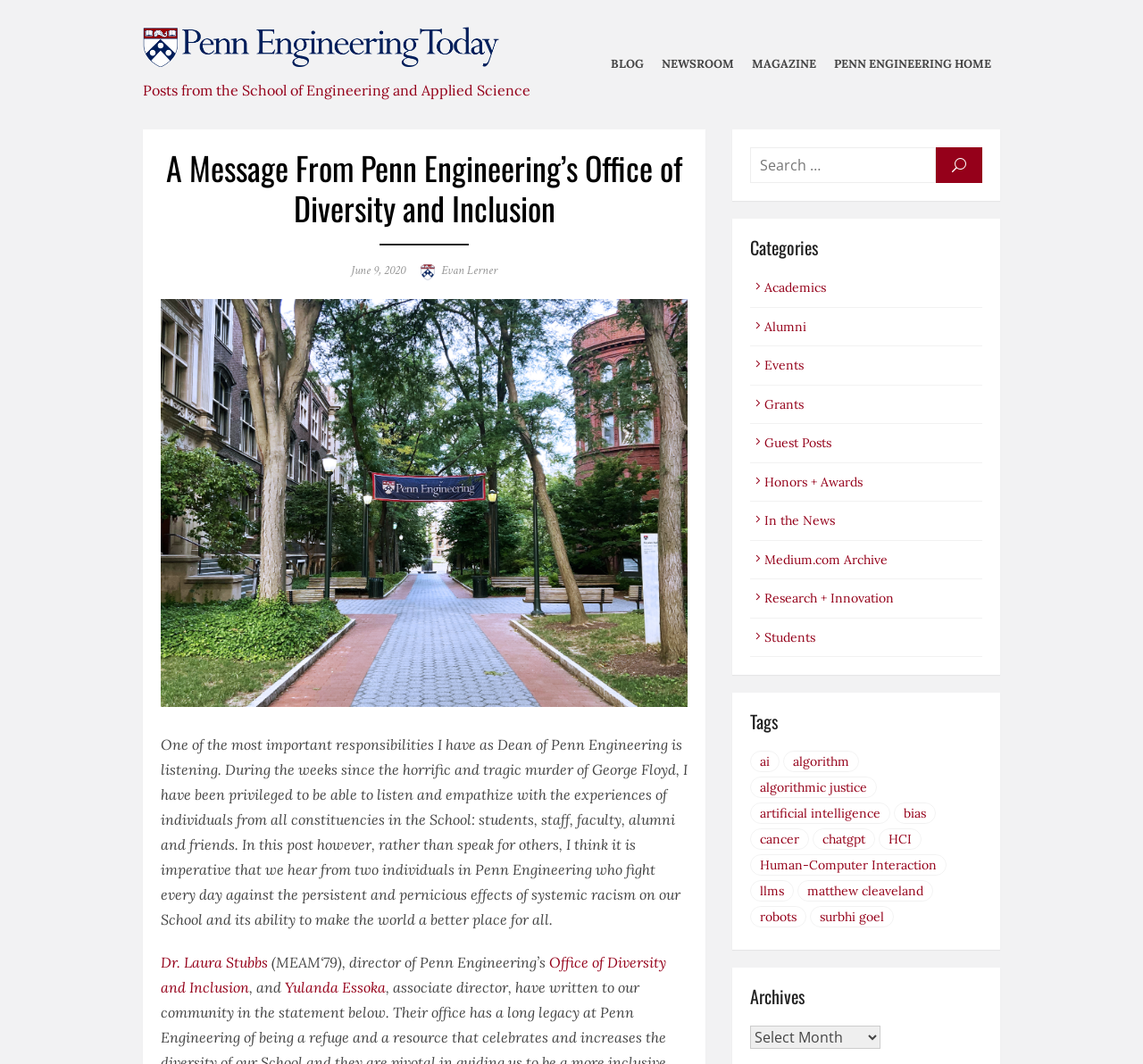What is the topic of the post?
Kindly give a detailed and elaborate answer to the question.

The topic of the post can be inferred from the content of the post. The Dean of Penn Engineering is talking about listening to the experiences of individuals from all constituencies in the School and hearing from two individuals who fight against systemic racism.